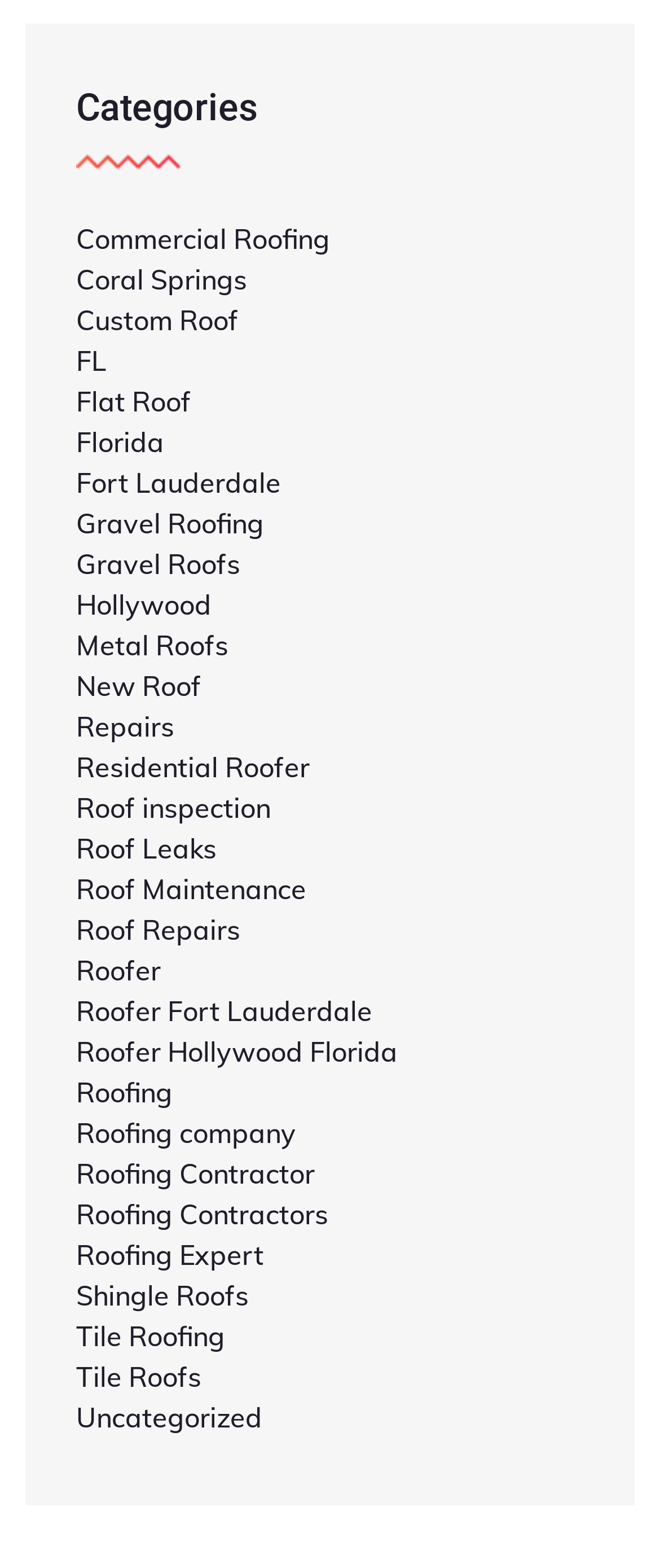Please specify the bounding box coordinates of the clickable region necessary for completing the following instruction: "View Roofing company". The coordinates must consist of four float numbers between 0 and 1, i.e., [left, top, right, bottom].

[0.115, 0.712, 0.449, 0.734]